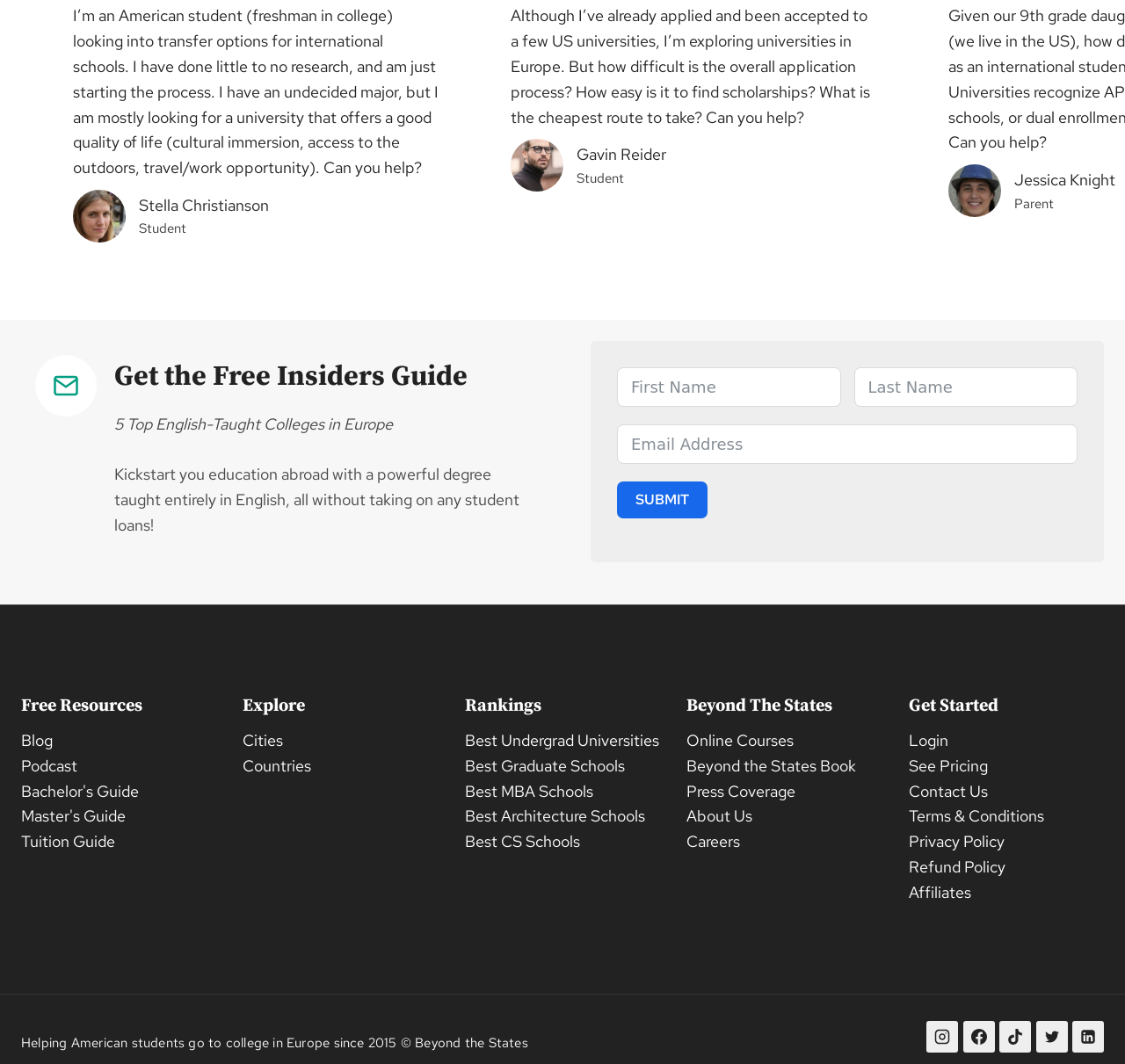What is the name of the organization that helps American students go to college in Europe?
Answer the question with a single word or phrase by looking at the picture.

Beyond the States